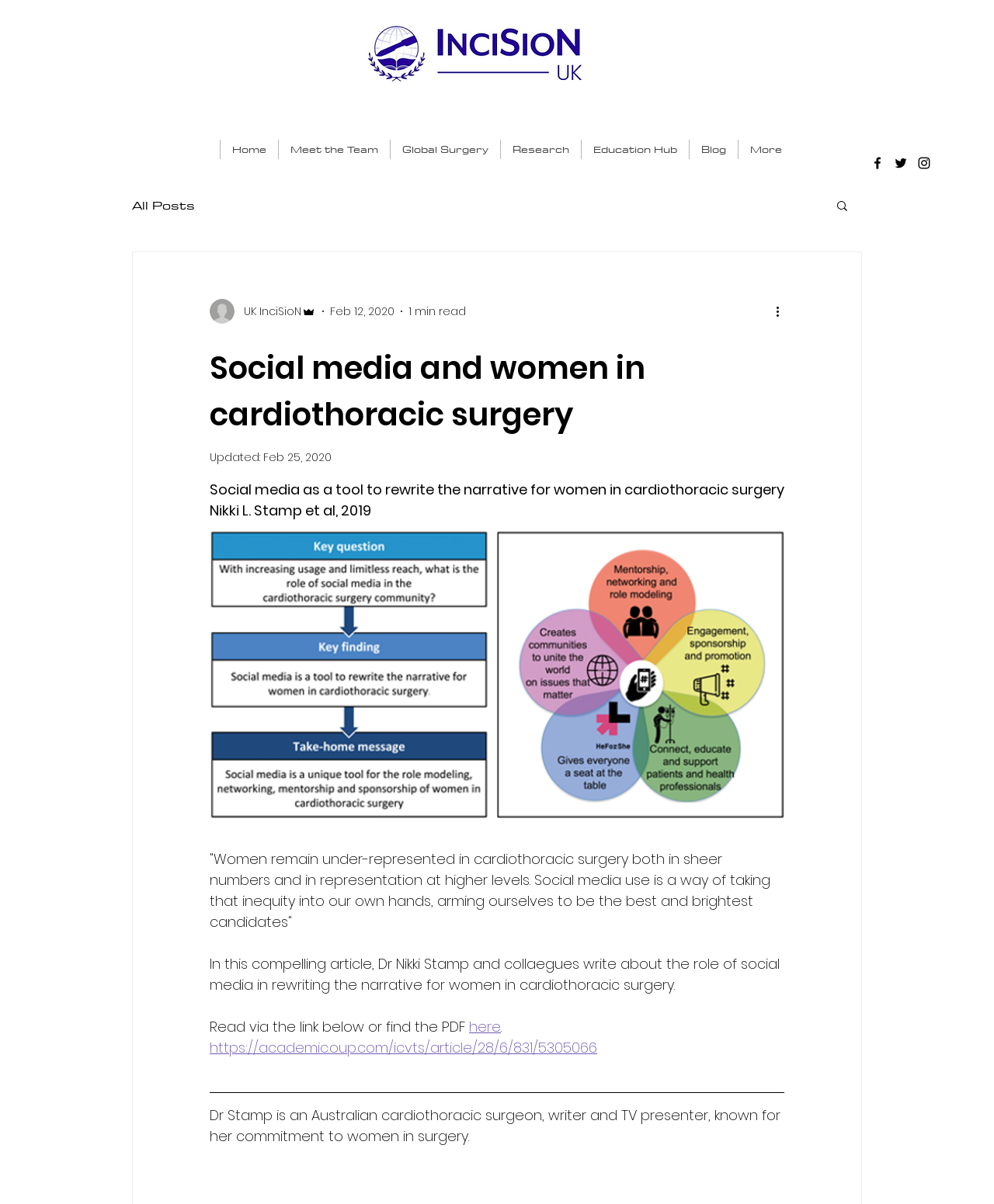What is the purpose of social media according to the article?
Ensure your answer is thorough and detailed.

I found the answer by reading the text of the article, which quotes 'Social media use is a way of taking that inequity into our own hands, arming ourselves to be the best and brightest candidates'. This suggests that the purpose of social media according to the article is to rewrite the narrative for women in cardiothoracic surgery.